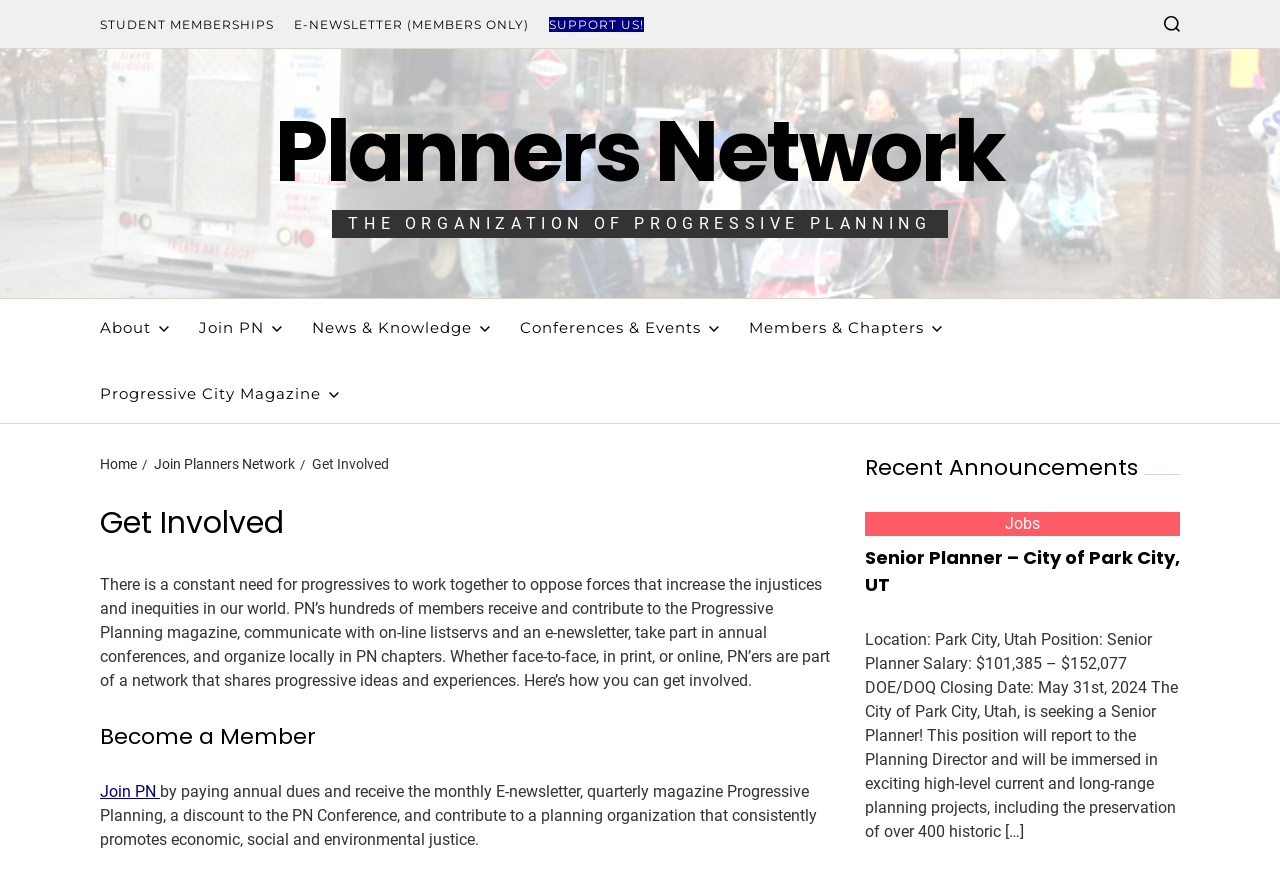Provide your answer to the question using just one word or phrase: What is the name of the organization?

Planners Network